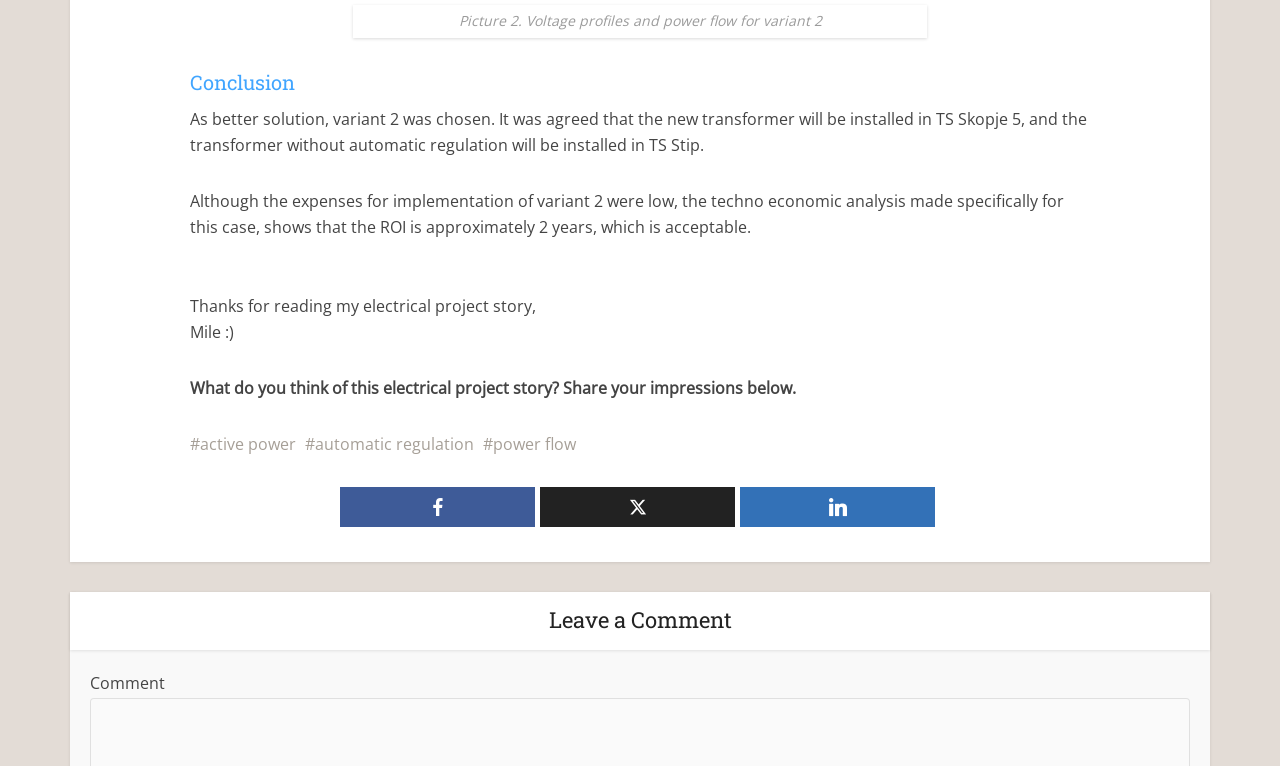What is the topic of the conclusion?
Provide a one-word or short-phrase answer based on the image.

Electrical project